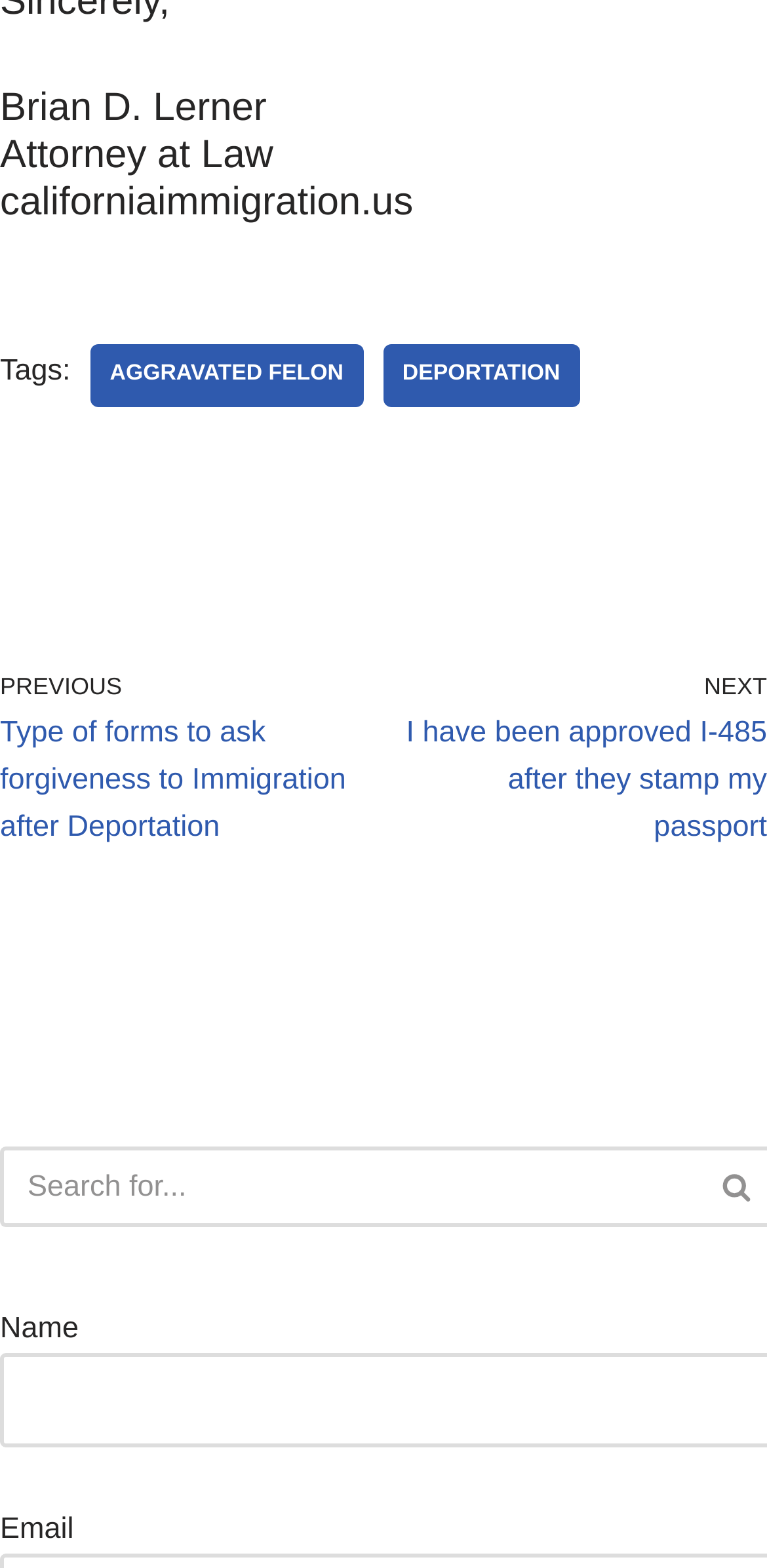What is the purpose of the searchbox?
Please provide a single word or phrase as your answer based on the image.

To search